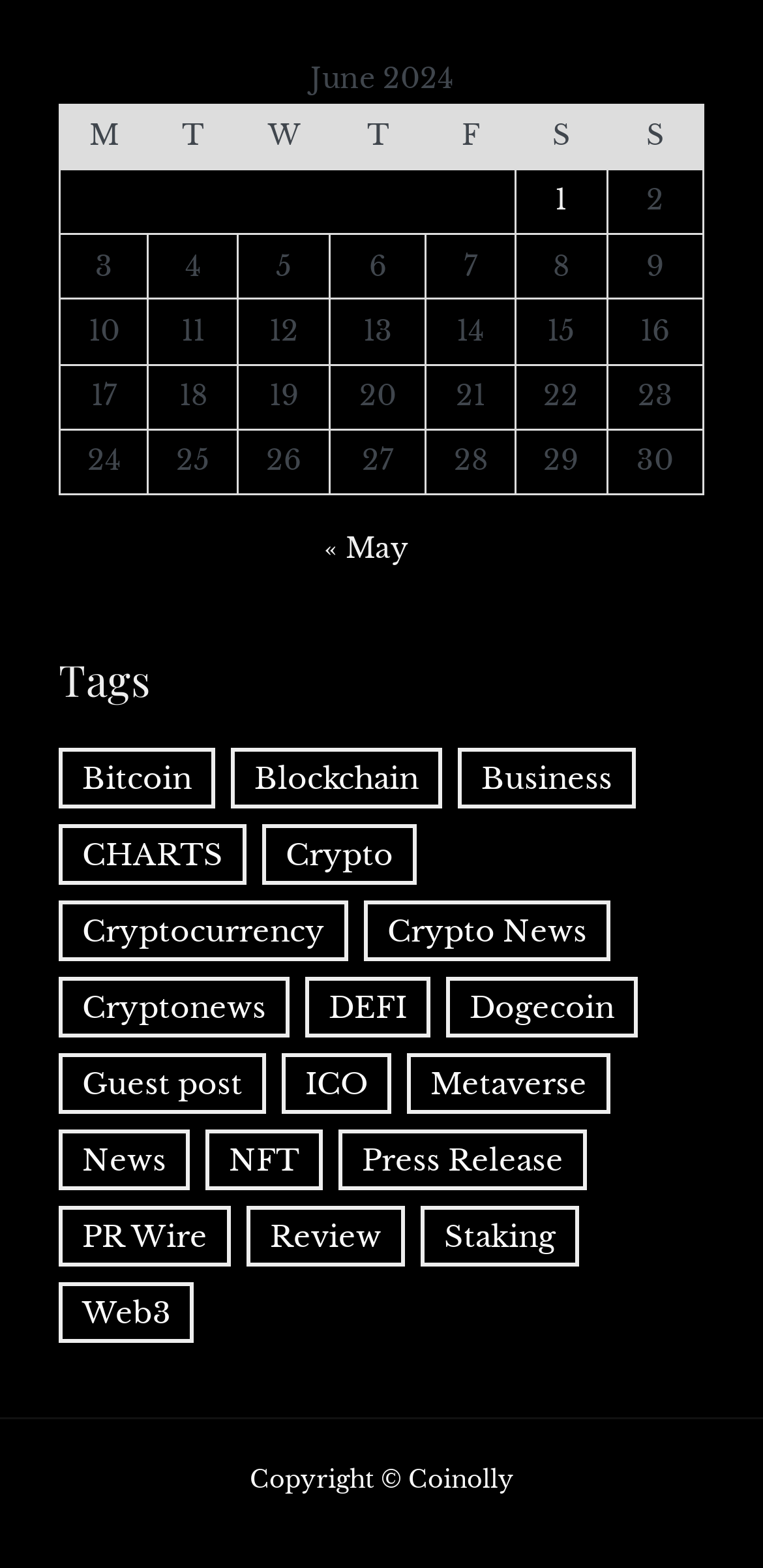Locate the bounding box coordinates of the element's region that should be clicked to carry out the following instruction: "Go to the 'Previous' month". The coordinates need to be four float numbers between 0 and 1, i.e., [left, top, right, bottom].

[0.424, 0.338, 0.535, 0.361]